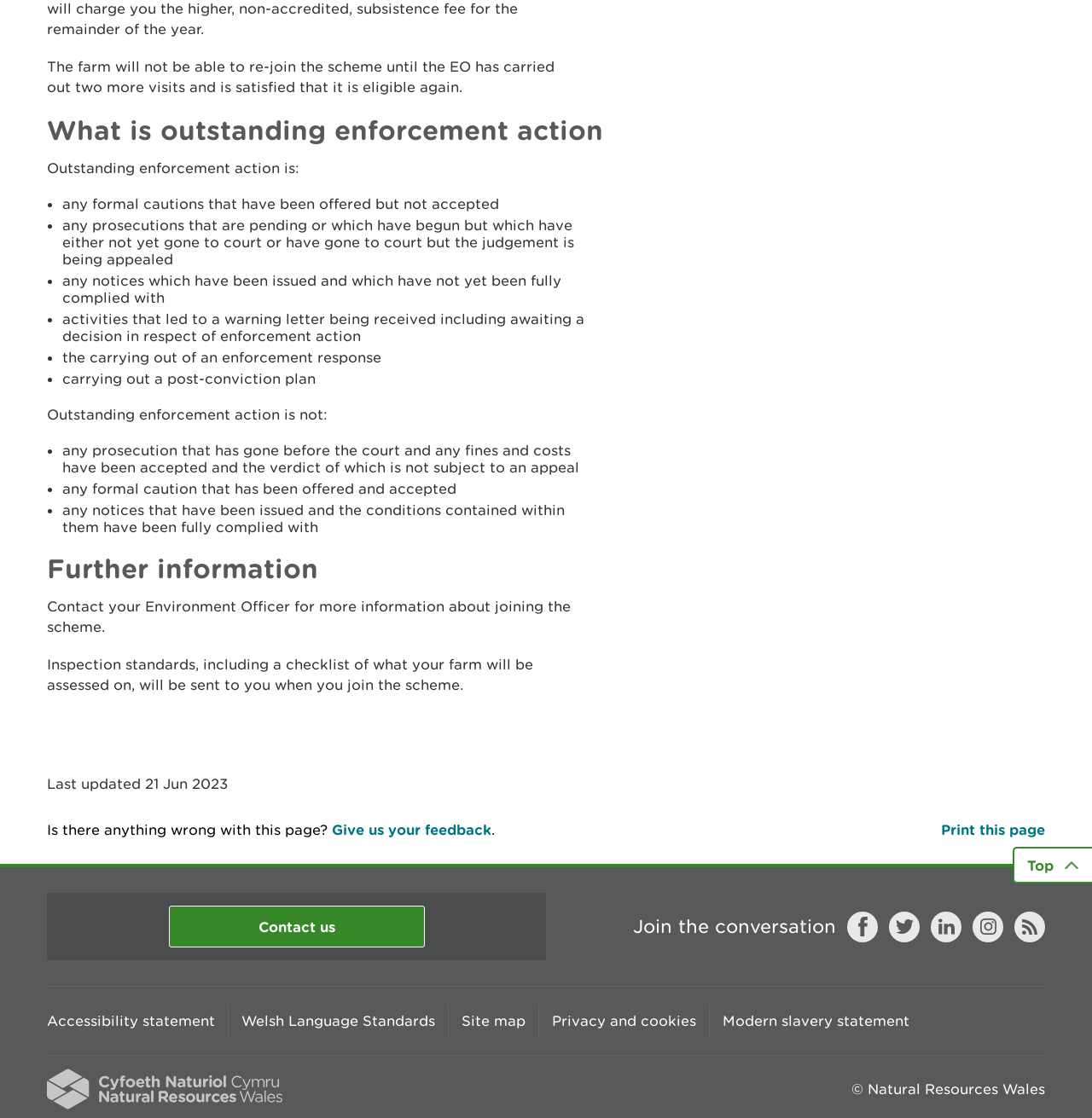Please answer the following question using a single word or phrase: 
What is the logo at the bottom of the page?

Natural Resources Wales logo